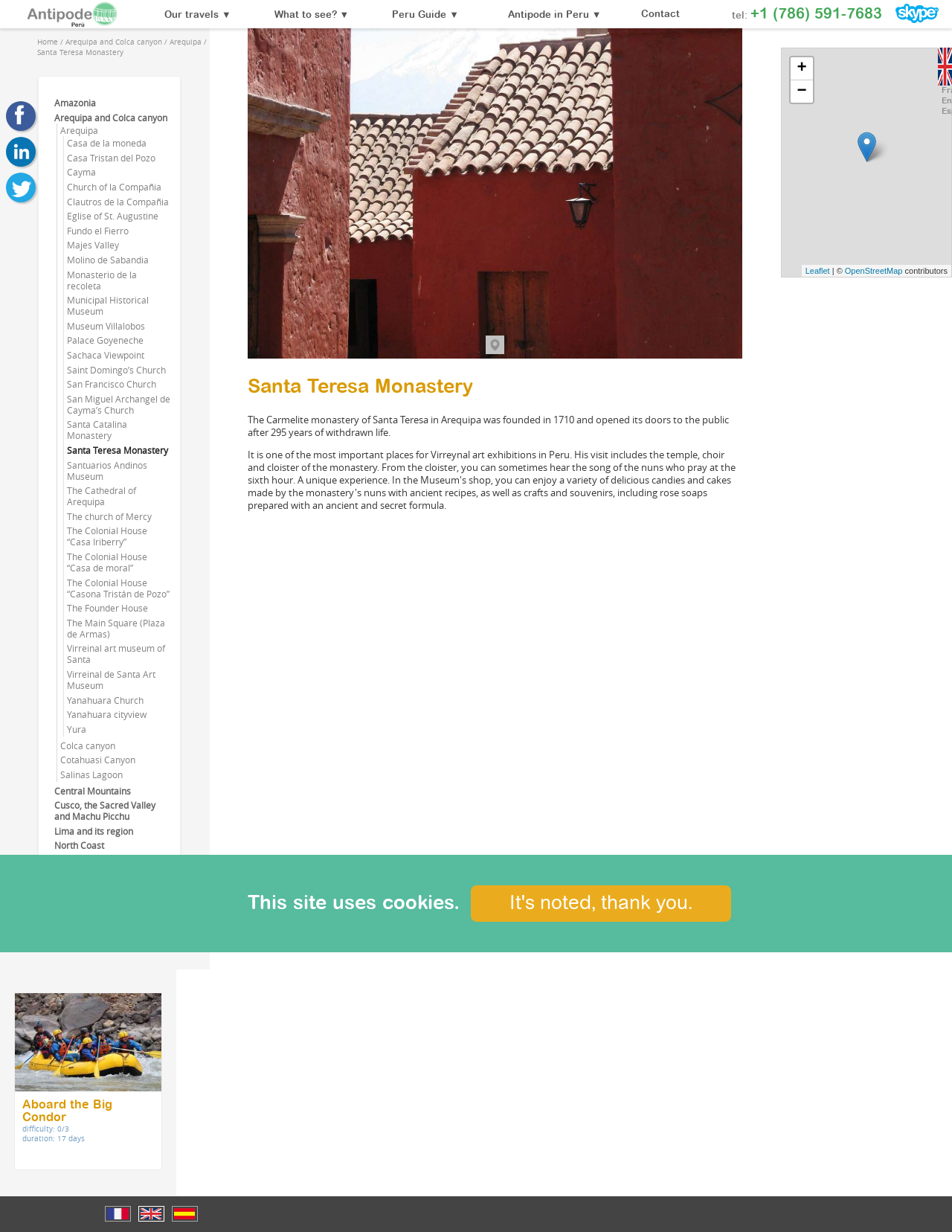Identify the bounding box coordinates for the UI element mentioned here: "Virreinal de Santa Art Museum". Provide the coordinates as four float values between 0 and 1, i.e., [left, top, right, bottom].

[0.07, 0.543, 0.163, 0.561]